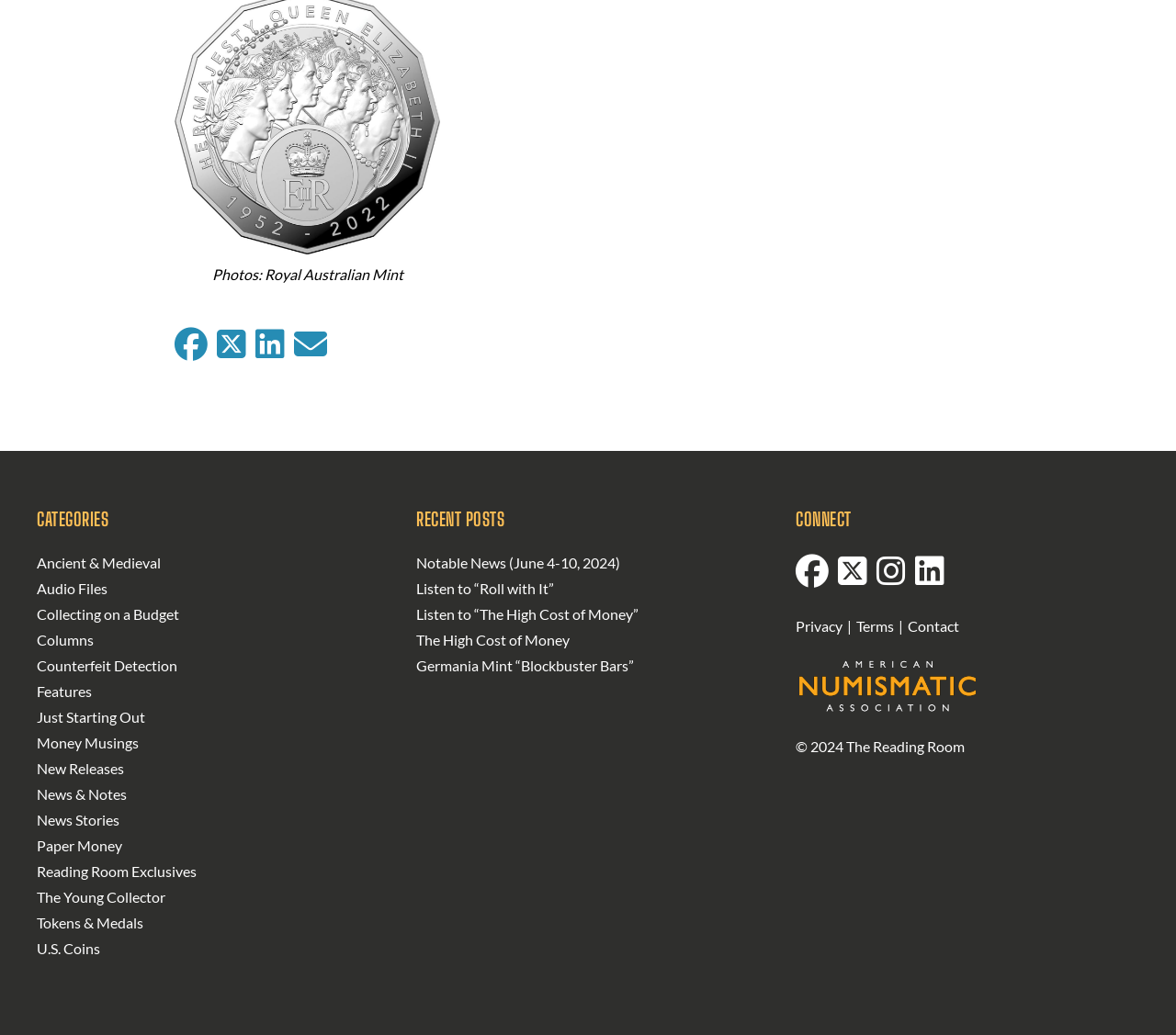Please answer the following question using a single word or phrase: 
What is the category above 'Ancient & Medieval'?

CATEGORIES